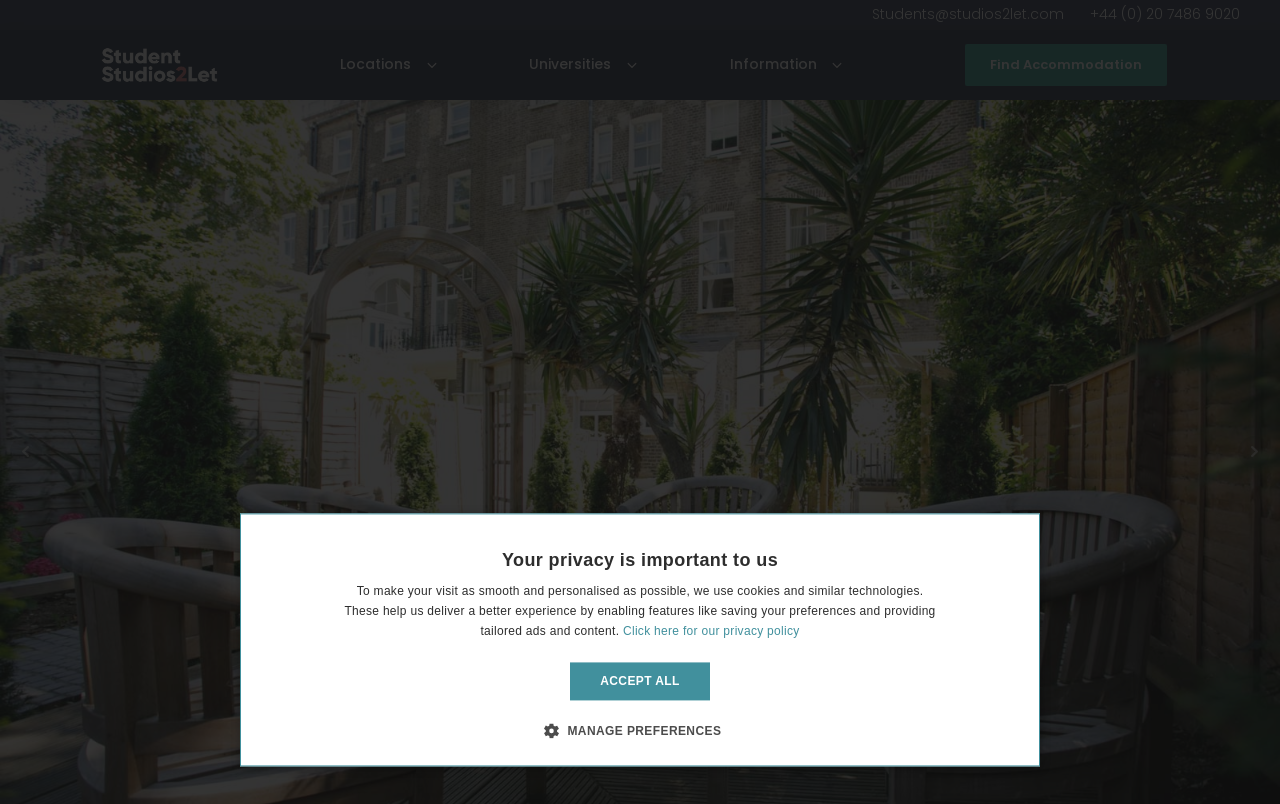Locate the bounding box coordinates of the area that needs to be clicked to fulfill the following instruction: "Contact us". The coordinates should be in the format of four float numbers between 0 and 1, namely [left, top, right, bottom].

[0.525, 0.124, 0.59, 0.148]